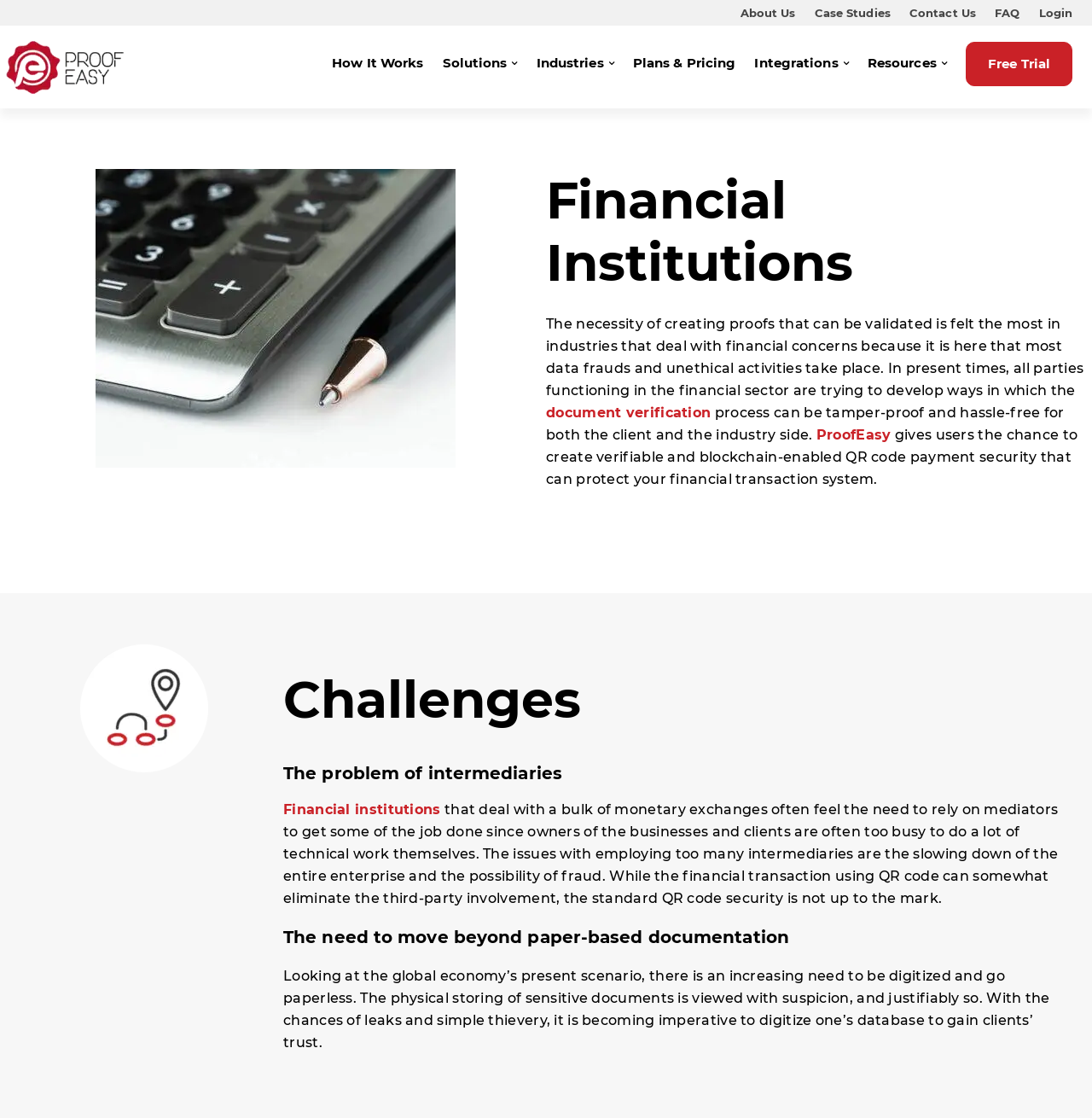What is the image below the 'Financial Institutions' heading?
Using the image, answer in one word or phrase.

blockchain secure qr code